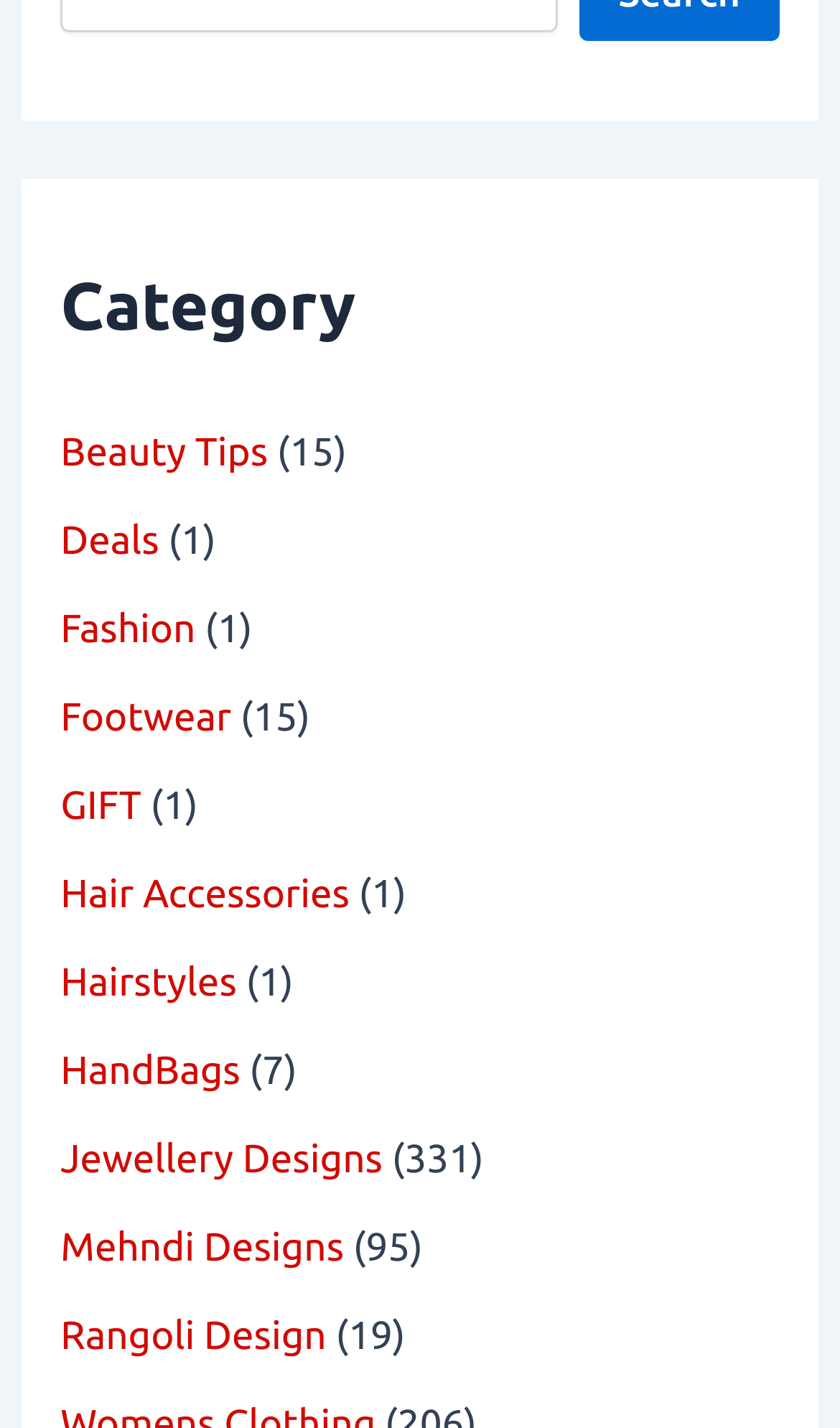Please locate the bounding box coordinates for the element that should be clicked to achieve the following instruction: "Click on Deals". Ensure the coordinates are given as four float numbers between 0 and 1, i.e., [left, top, right, bottom].

[0.072, 0.037, 0.19, 0.067]